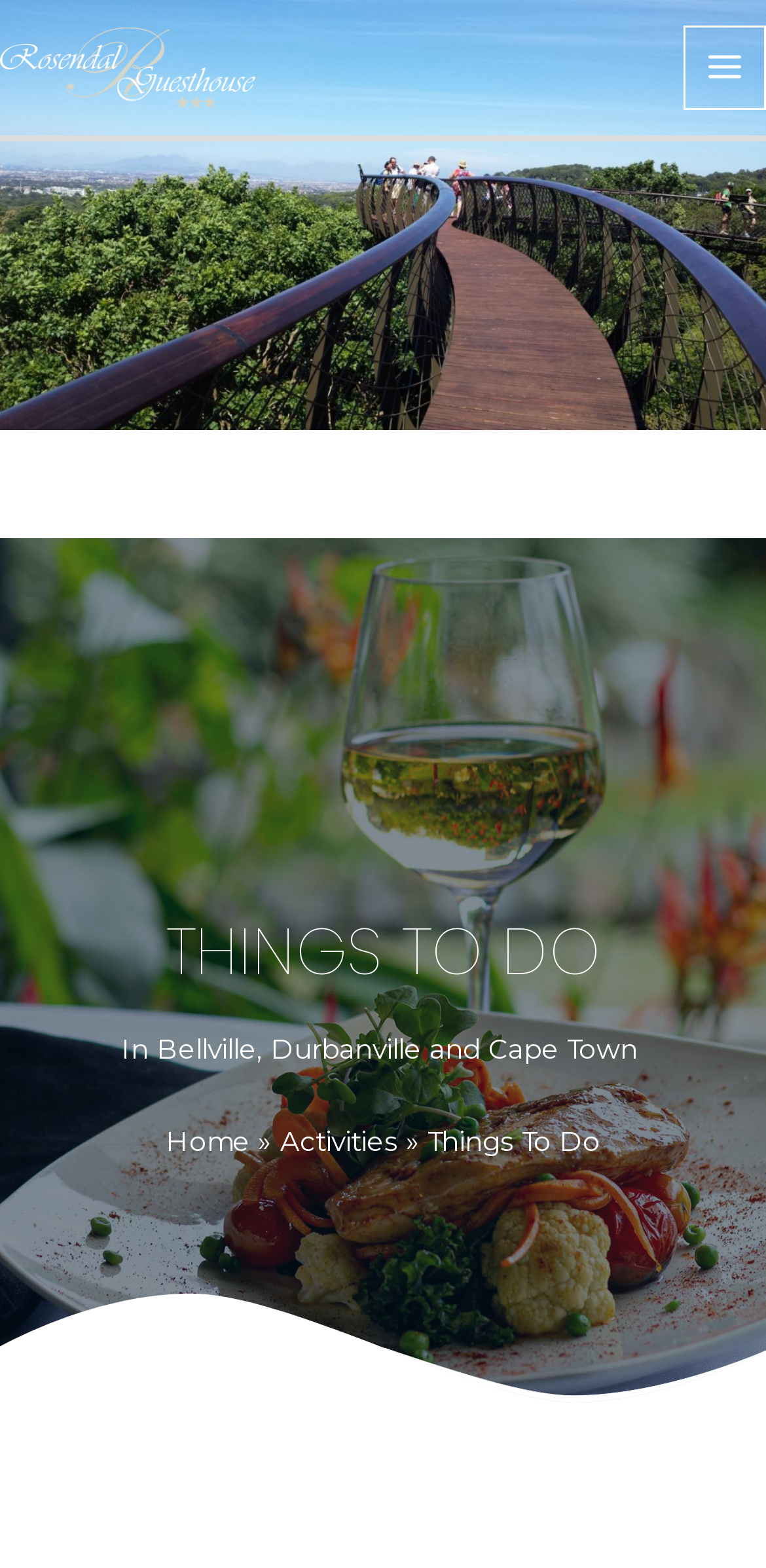Give the bounding box coordinates for this UI element: "Home". The coordinates should be four float numbers between 0 and 1, arranged as [left, top, right, bottom].

[0.216, 0.718, 0.326, 0.738]